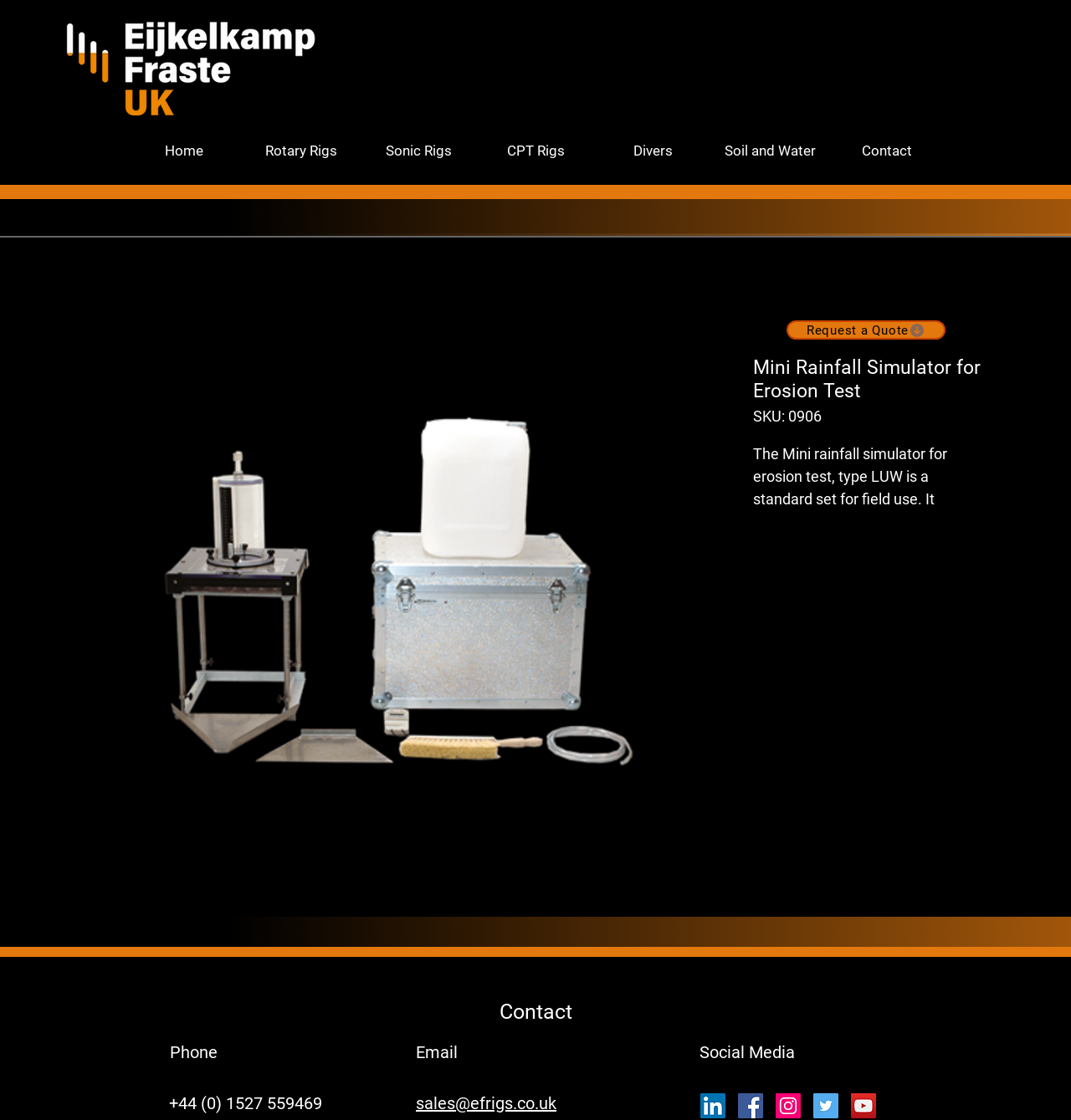How can sensitivity to erosion be measured? Using the information from the screenshot, answer with a single word or phrase.

By relative measurement